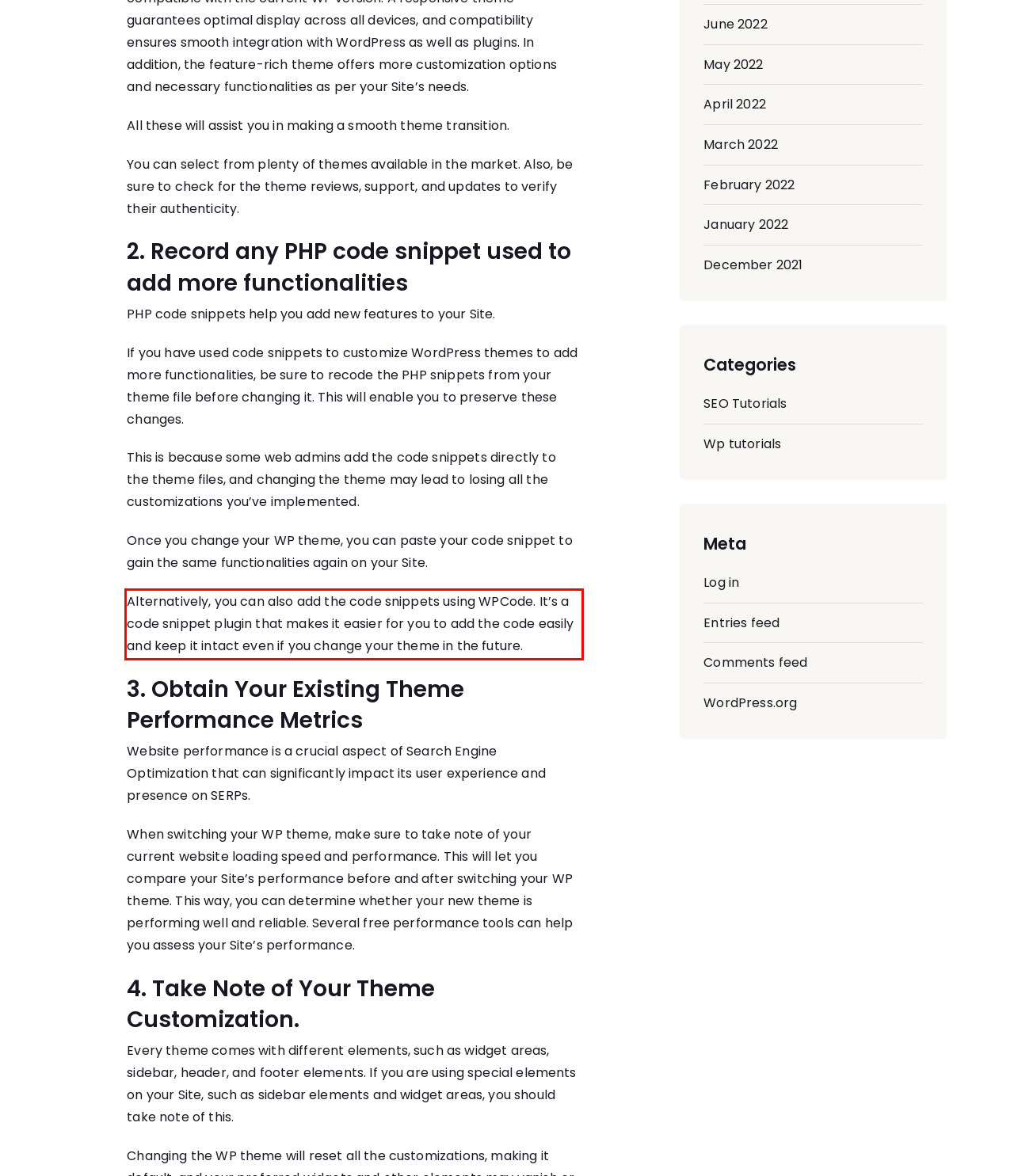Please examine the webpage screenshot and extract the text within the red bounding box using OCR.

Alternatively, you can also add the code snippets using WPCode. It’s a code snippet plugin that makes it easier for you to add the code easily and keep it intact even if you change your theme in the future.